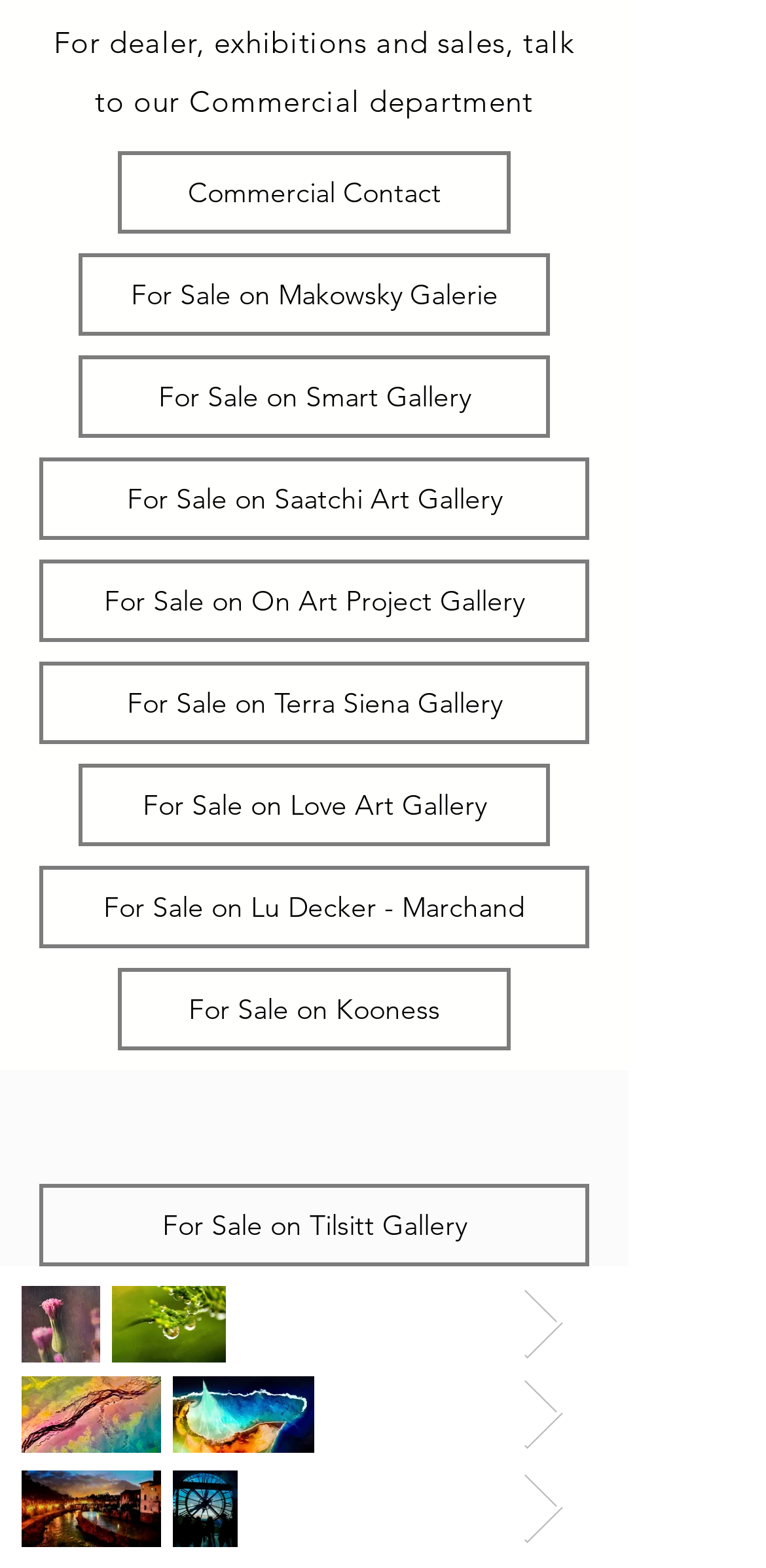Show the bounding box coordinates for the element that needs to be clicked to execute the following instruction: "Go to the next item". Provide the coordinates in the form of four float numbers between 0 and 1, i.e., [left, top, right, bottom].

[0.681, 0.82, 0.74, 0.869]